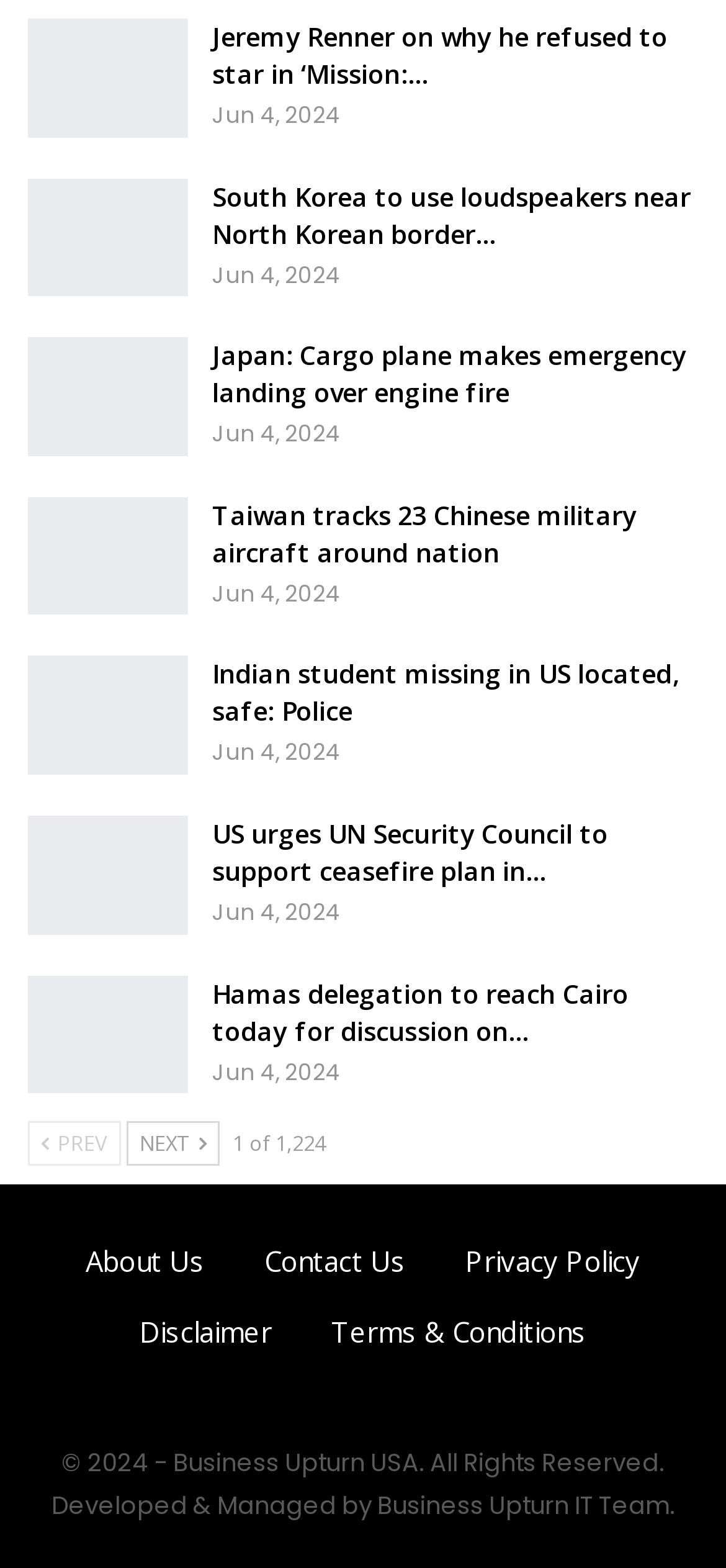Indicate the bounding box coordinates of the element that must be clicked to execute the instruction: "View About page". The coordinates should be given as four float numbers between 0 and 1, i.e., [left, top, right, bottom].

None